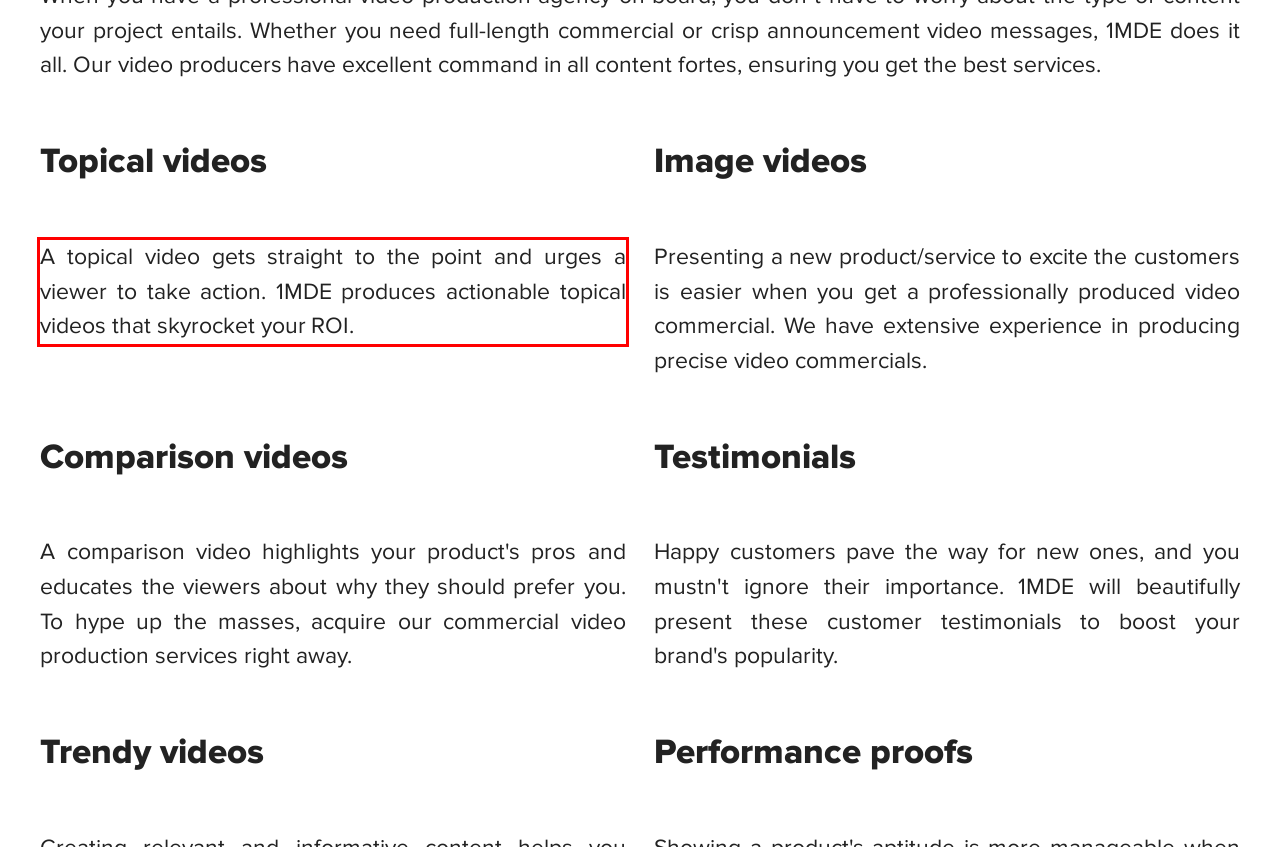Using the provided webpage screenshot, recognize the text content in the area marked by the red bounding box.

A topical video gets straight to the point and urges a viewer to take action. 1MDE produces actionable topical videos that skyrocket your ROI.